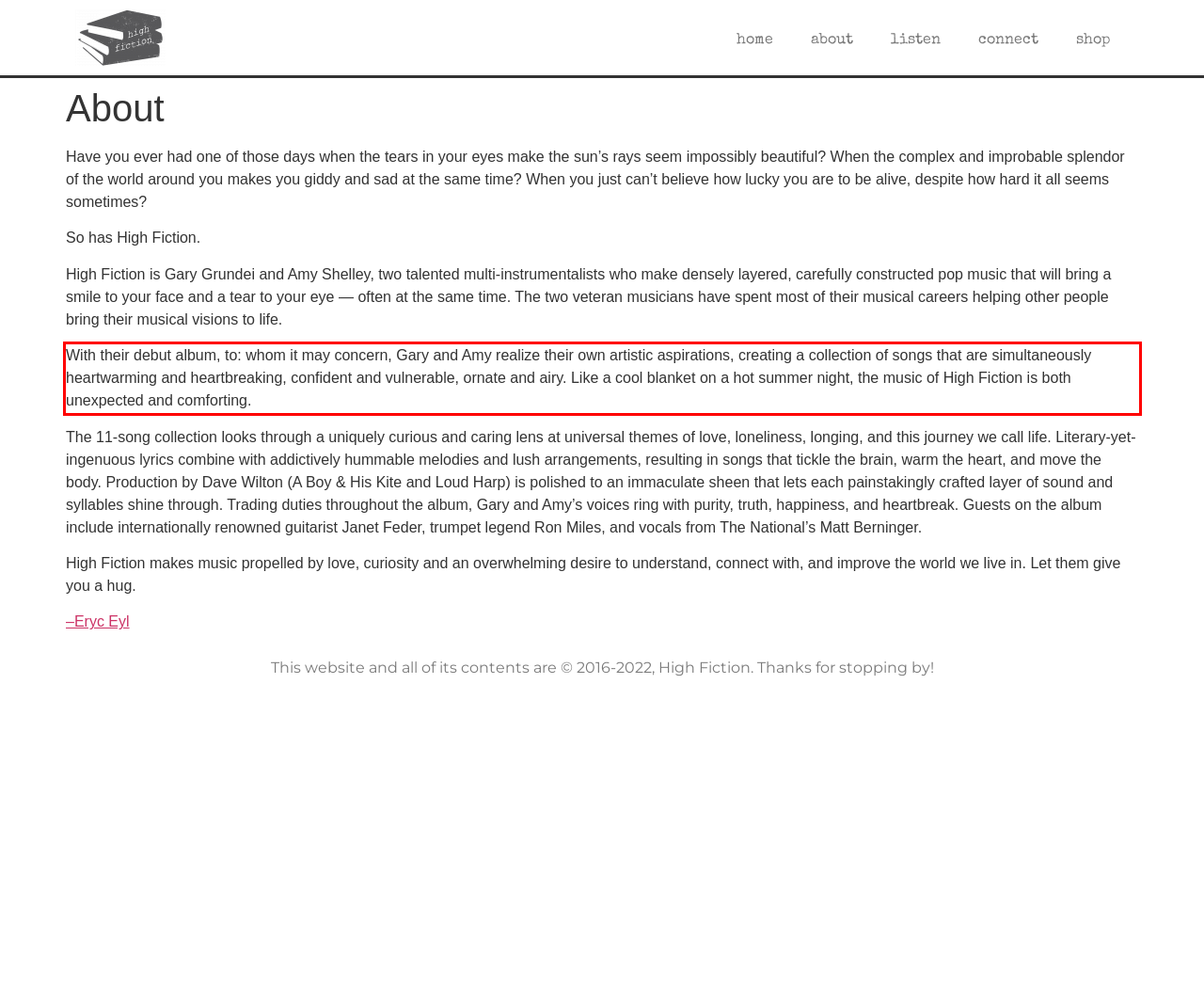You are given a screenshot with a red rectangle. Identify and extract the text within this red bounding box using OCR.

With their debut album, to: whom it may concern, Gary and Amy realize their own artistic aspirations, creating a collection of songs that are simultaneously heartwarming and heartbreaking, confident and vulnerable, ornate and airy. Like a cool blanket on a hot summer night, the music of High Fiction is both unexpected and comforting.